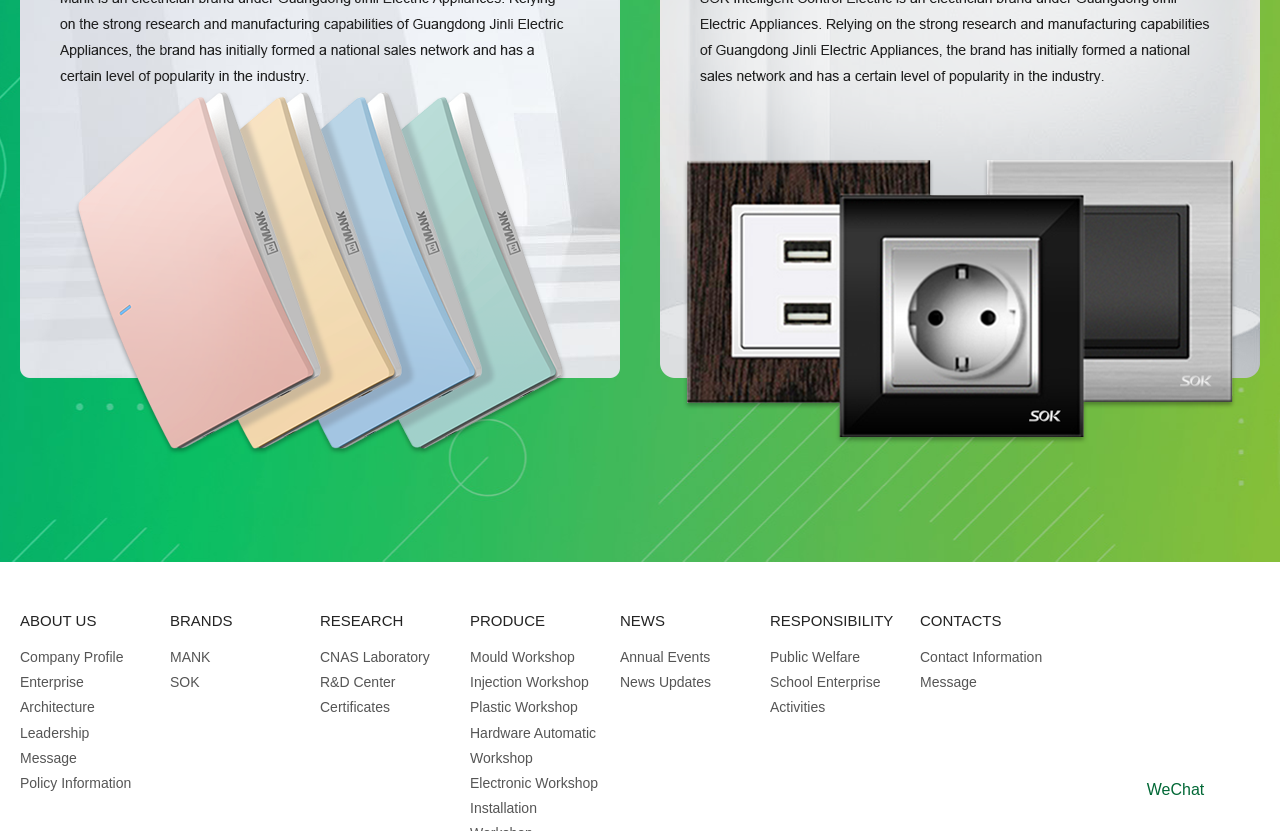Can you identify the bounding box coordinates of the clickable region needed to carry out this instruction: 'Explore CNAS Laboratory research'? The coordinates should be four float numbers within the range of 0 to 1, stated as [left, top, right, bottom].

[0.25, 0.781, 0.336, 0.8]